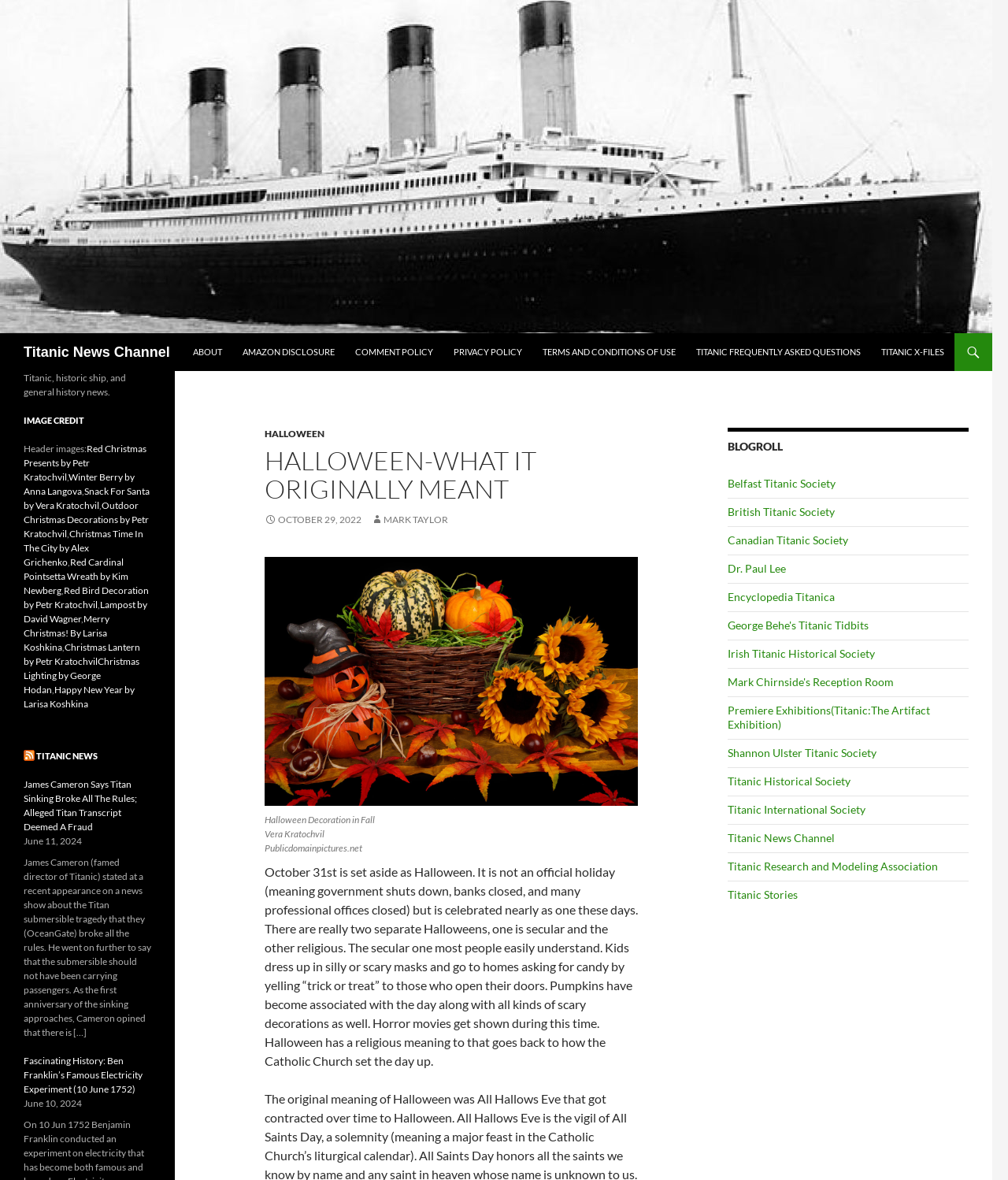Please provide the bounding box coordinates for the element that needs to be clicked to perform the following instruction: "Click on the 'Halloween' link". The coordinates should be given as four float numbers between 0 and 1, i.e., [left, top, right, bottom].

[0.262, 0.362, 0.322, 0.372]